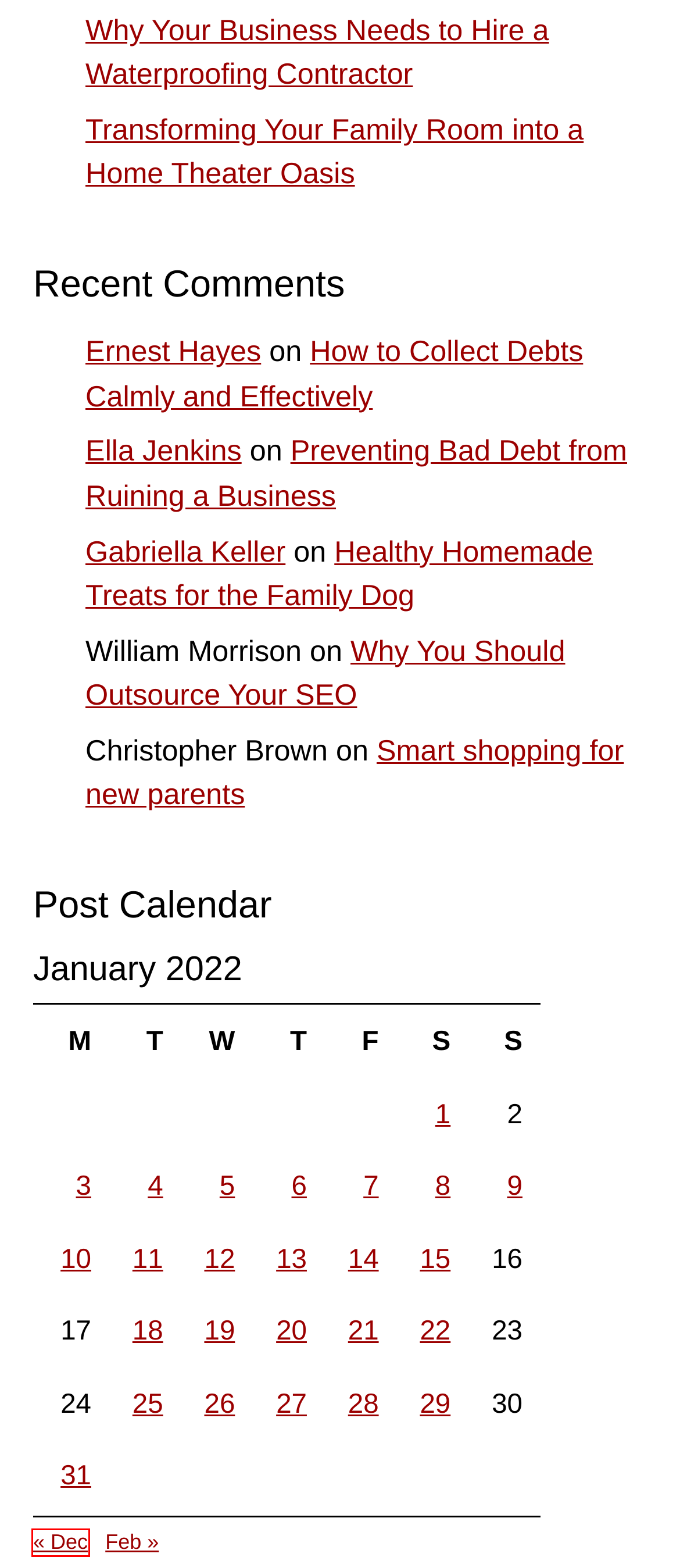You have been given a screenshot of a webpage, where a red bounding box surrounds a UI element. Identify the best matching webpage description for the page that loads after the element in the bounding box is clicked. Options include:
A. December 2021 - B2B Online
B. January 9, 2022 - B2B Online
C. January 31, 2022 - B2B Online
D. January 26, 2022 - B2B Online
E. Why Your Business Needs to Hire a Waterproofing Contractor
F. Why You Should Outsource Your SEO - B2B Online
G. Smart shopping for new parents - B2B Online
H. How to Collect Debts Calmly and Effectively - B2B Online

A